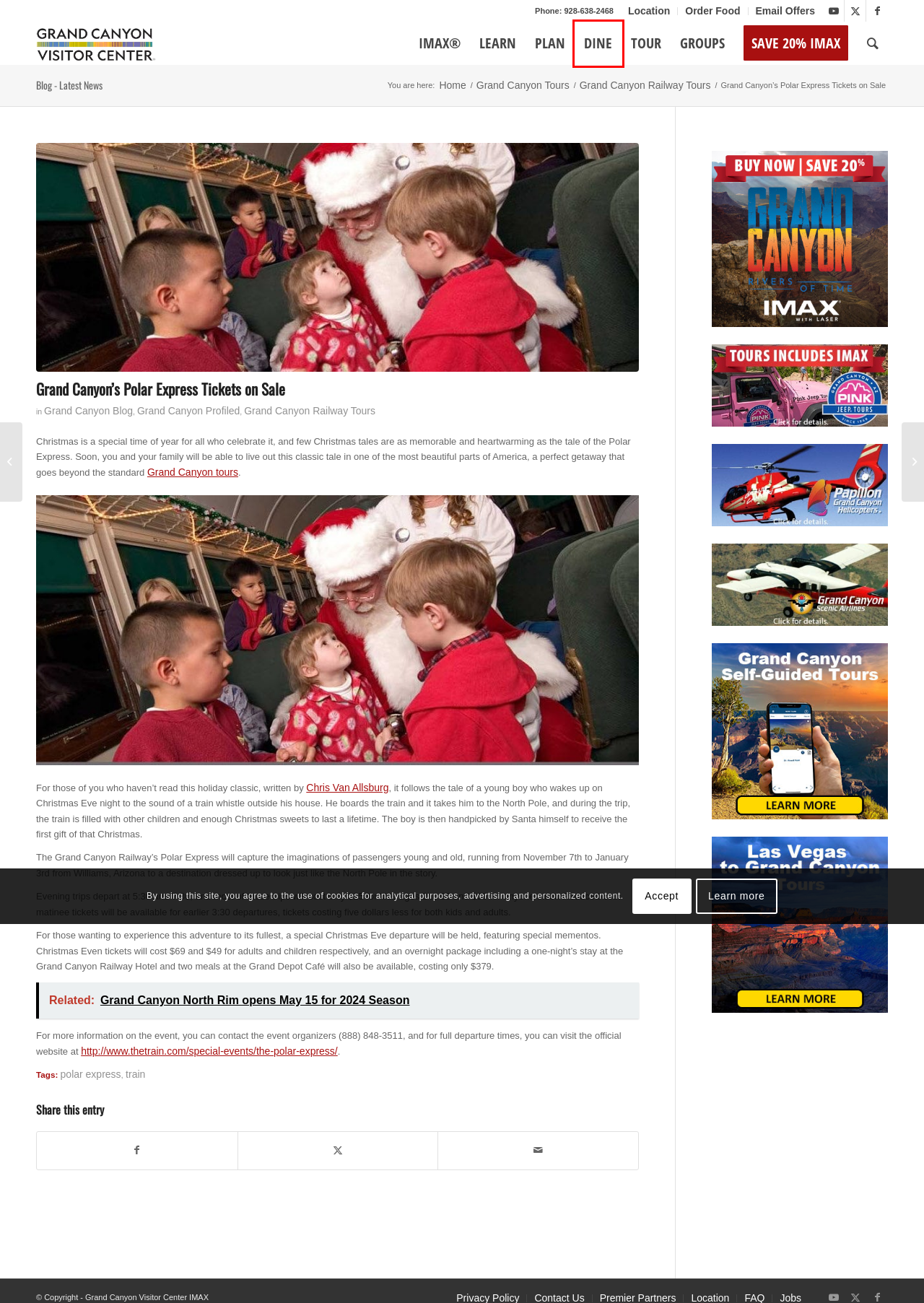Given a screenshot of a webpage with a red bounding box around an element, choose the most appropriate webpage description for the new page displayed after clicking the element within the bounding box. Here are the candidates:
A. Grand Canyon Email Offers | Grand Canyon Visitor Center IMAX
B. Grand Canyon National Park Helicopter Tours | Papillon Helicopter Tours
C. Grand Canyon Tours | Grand Canyon Visitor Center IMAX
D. Grand Canyon Vacation Planning - Grand Canyon South Rim
E. Grand Canyon Tours from Las Vegas - Grand Canyon Vacation
F. Grand Canyon Dining & Restaurants | Visitor Center
G. train Archives -
H. Grand Canyon Information Park & Area Info | Visitor Center

F